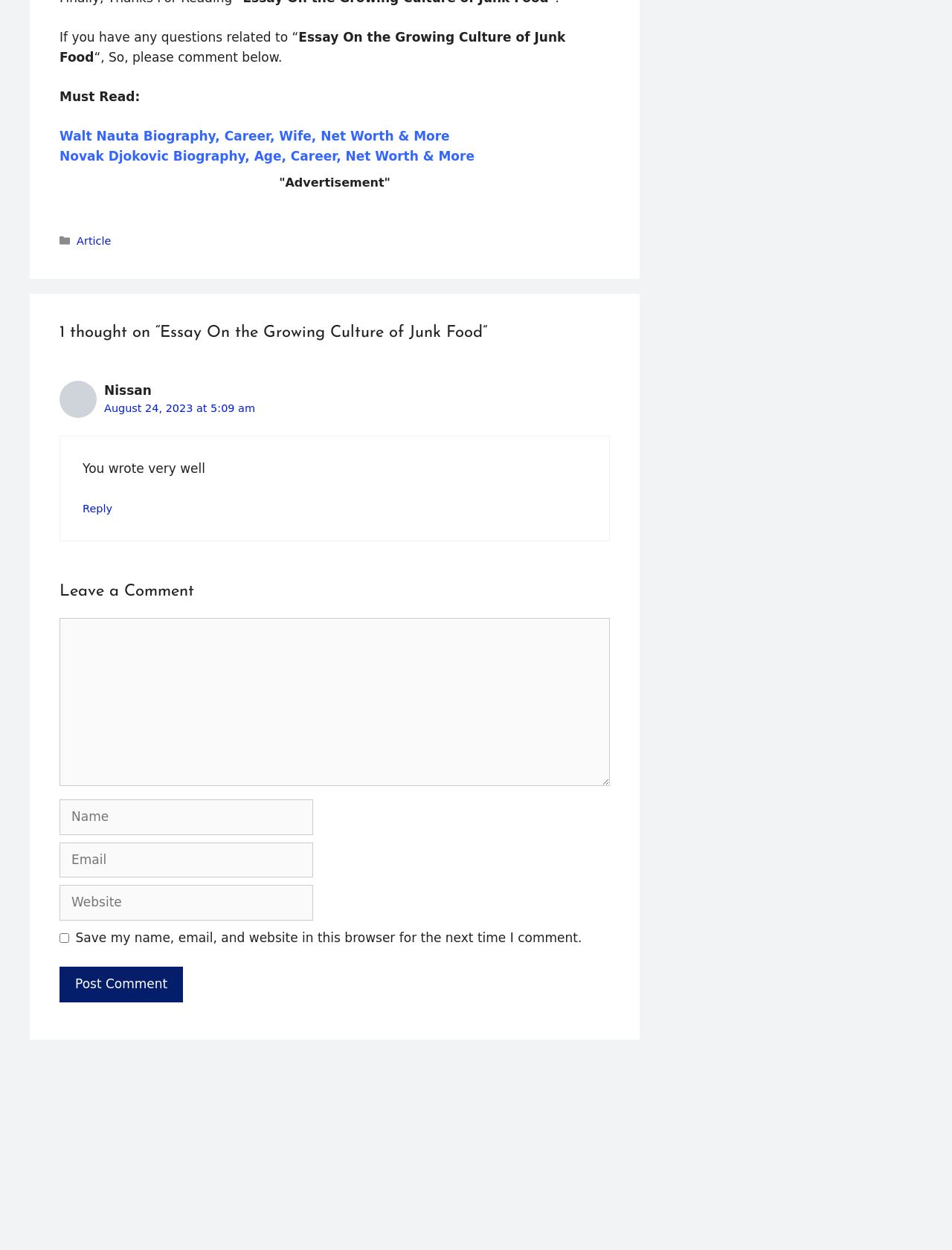What is the function of the 'Post Comment' button?
Can you provide an in-depth and detailed response to the question?

The 'Post Comment' button is located at the end of the comment section, and its function is to submit the user's comment after they have filled in the required information.